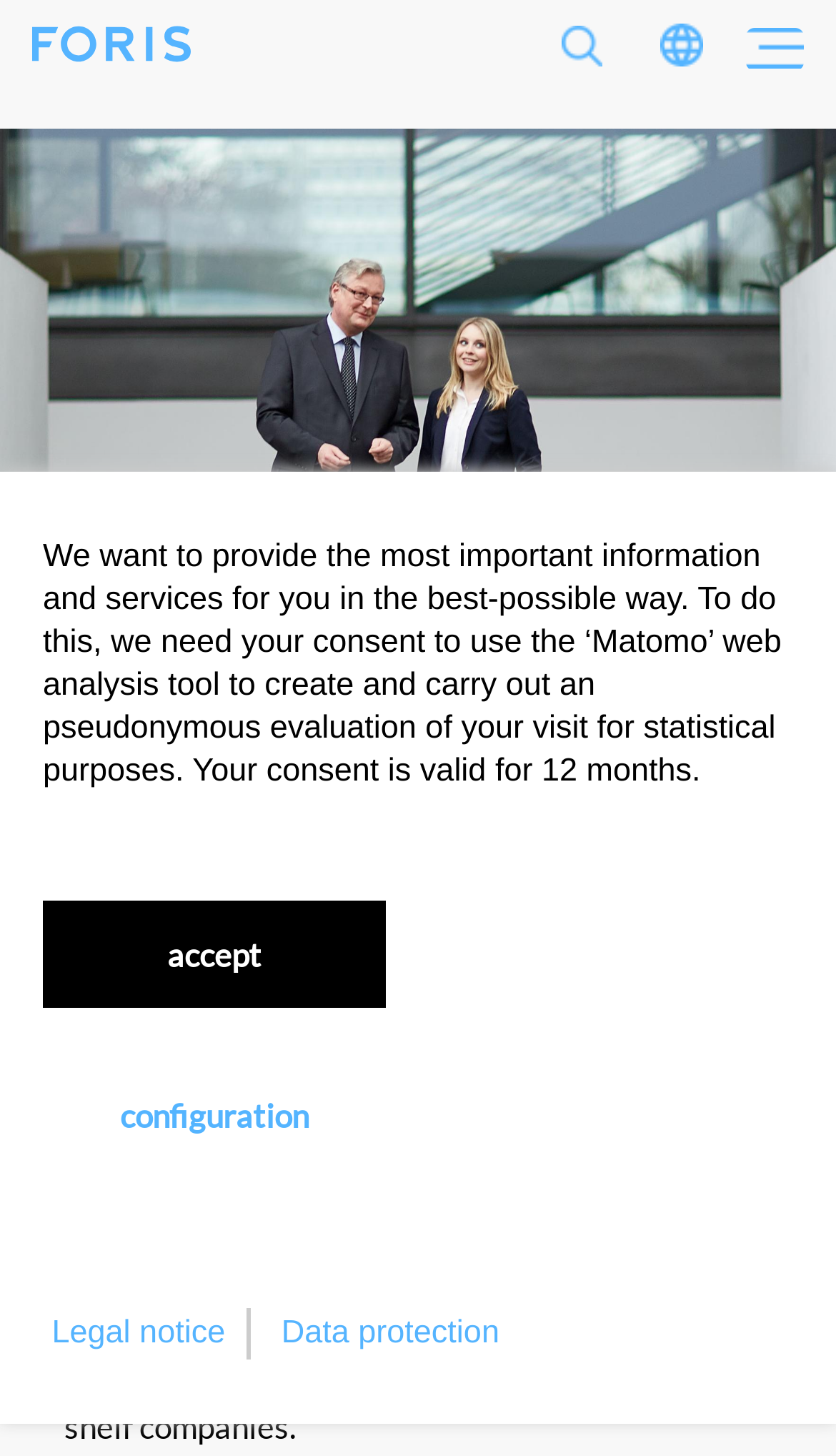Please locate the bounding box coordinates of the element's region that needs to be clicked to follow the instruction: "Follow on Facebook". The bounding box coordinates should be provided as four float numbers between 0 and 1, i.e., [left, top, right, bottom].

None